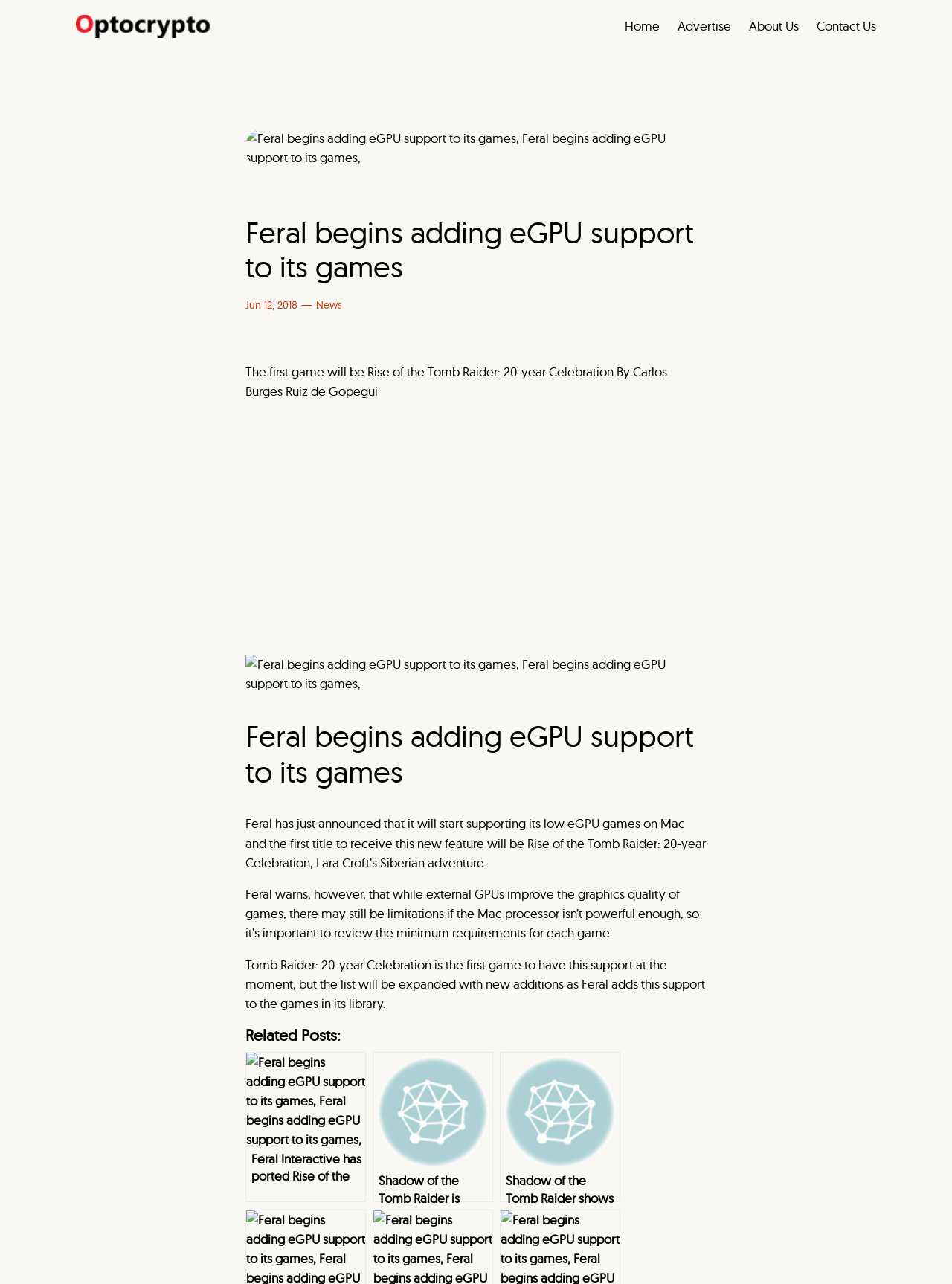Please identify the bounding box coordinates of the clickable area that will allow you to execute the instruction: "Follow the link to Interviewing".

None